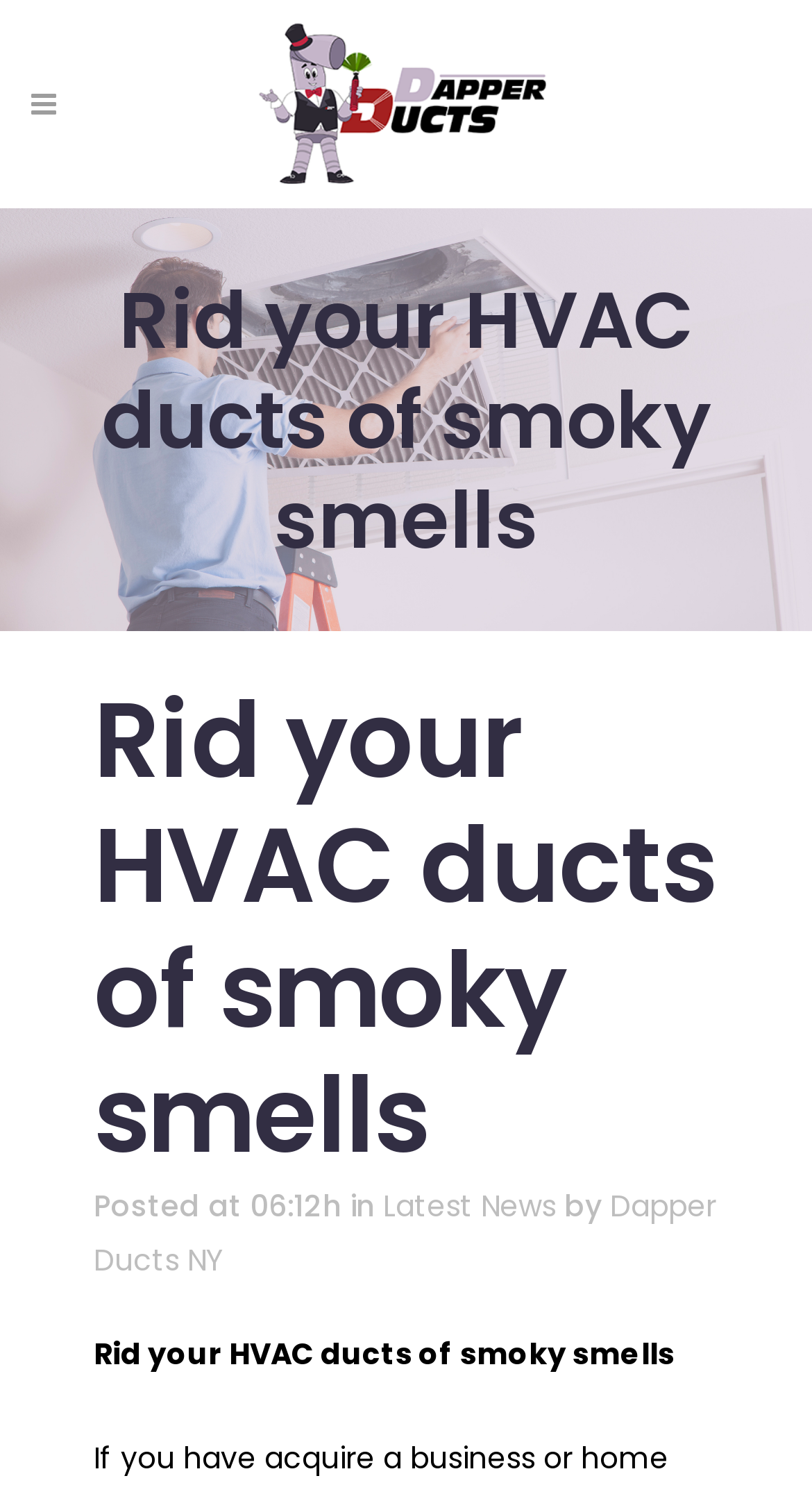Use a single word or phrase to answer the question:
What is the name of the company?

Dapper Ducts NY